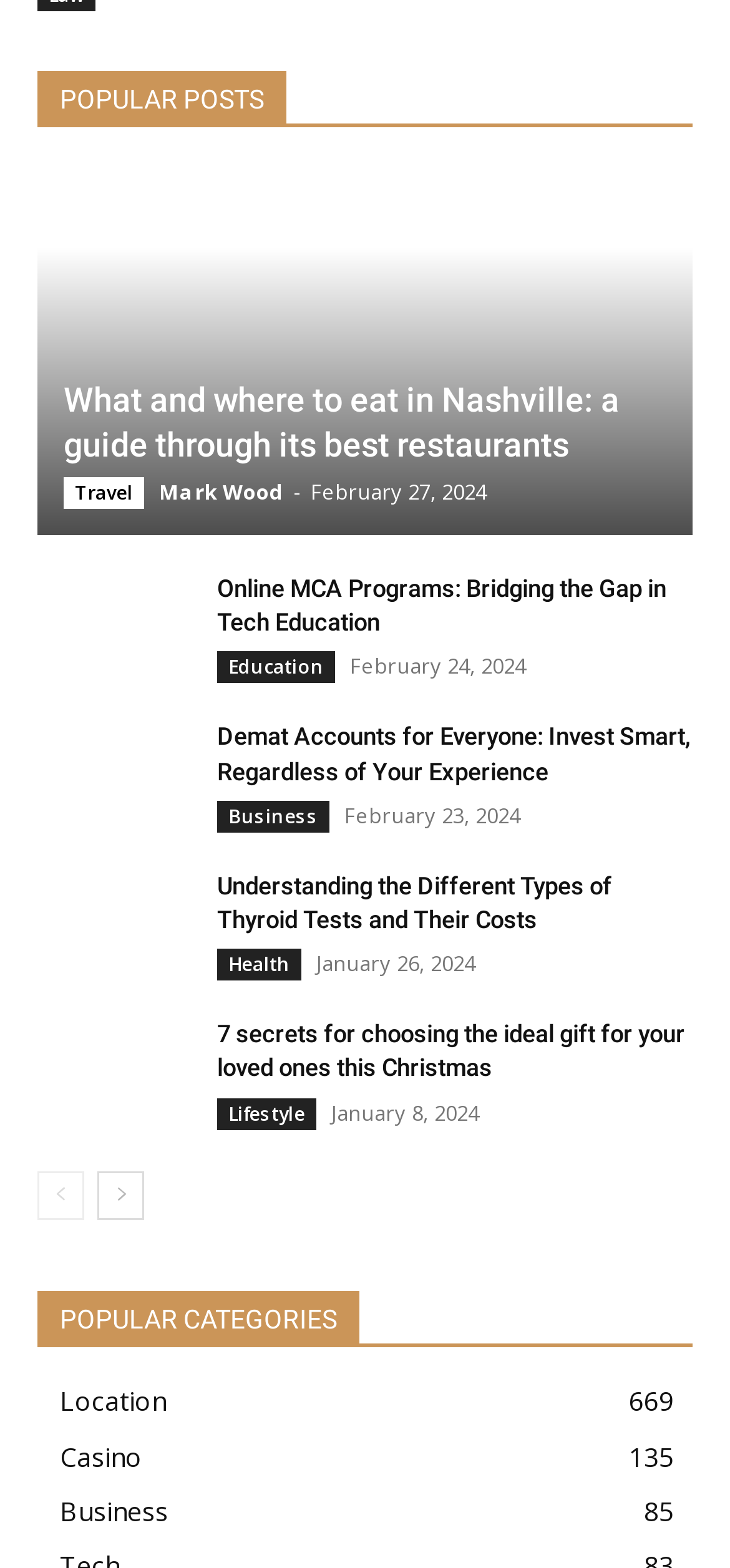Please provide a brief answer to the following inquiry using a single word or phrase:
How many popular posts are listed?

7